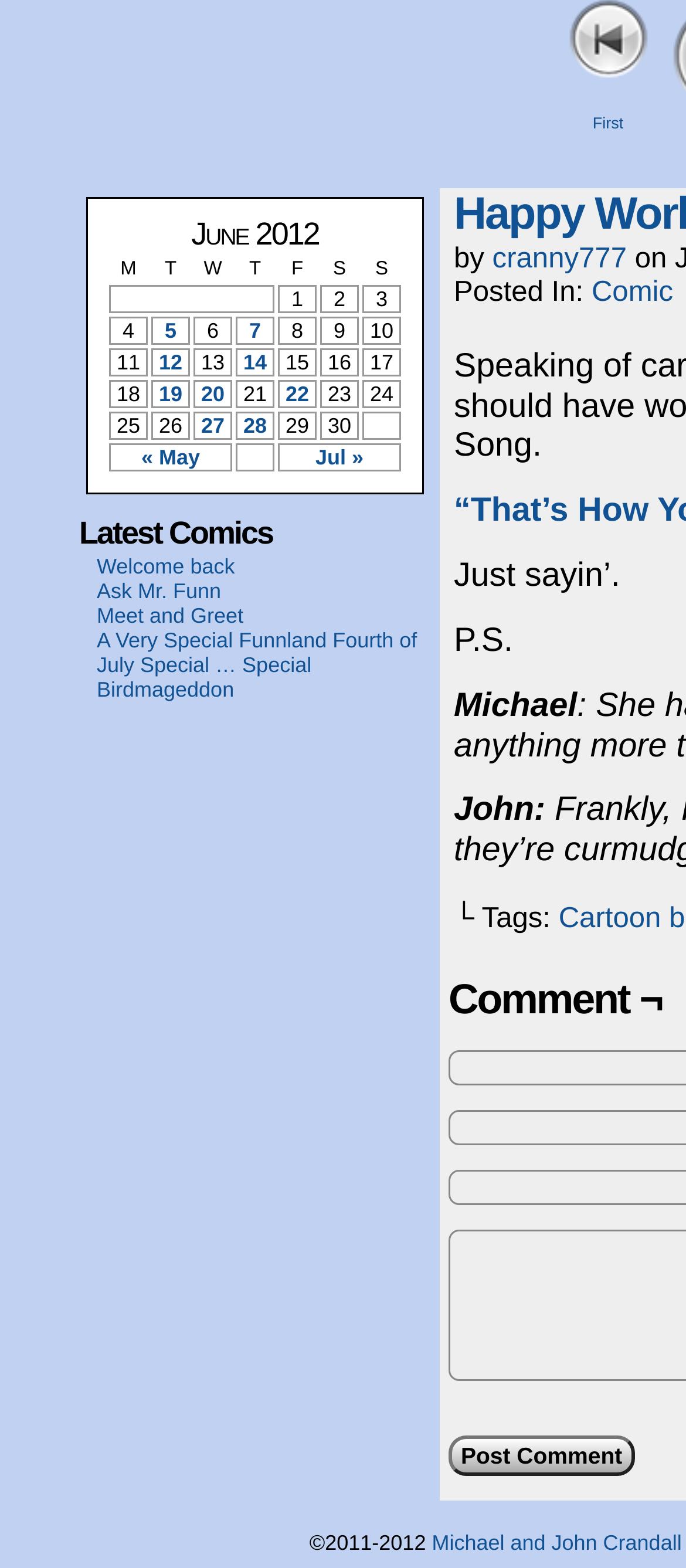What is the month displayed in the table?
Please respond to the question with a detailed and informative answer.

The table at the top of the webpage has a caption 'June 2012', indicating that the data in the table corresponds to this month.